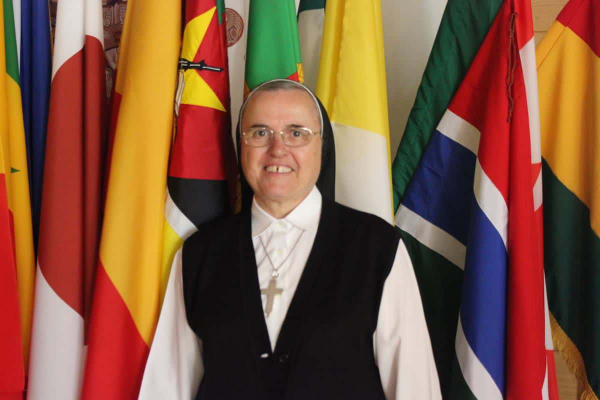What do the flags behind Mother Maria represent?
Based on the screenshot, provide a one-word or short-phrase response.

Various nations